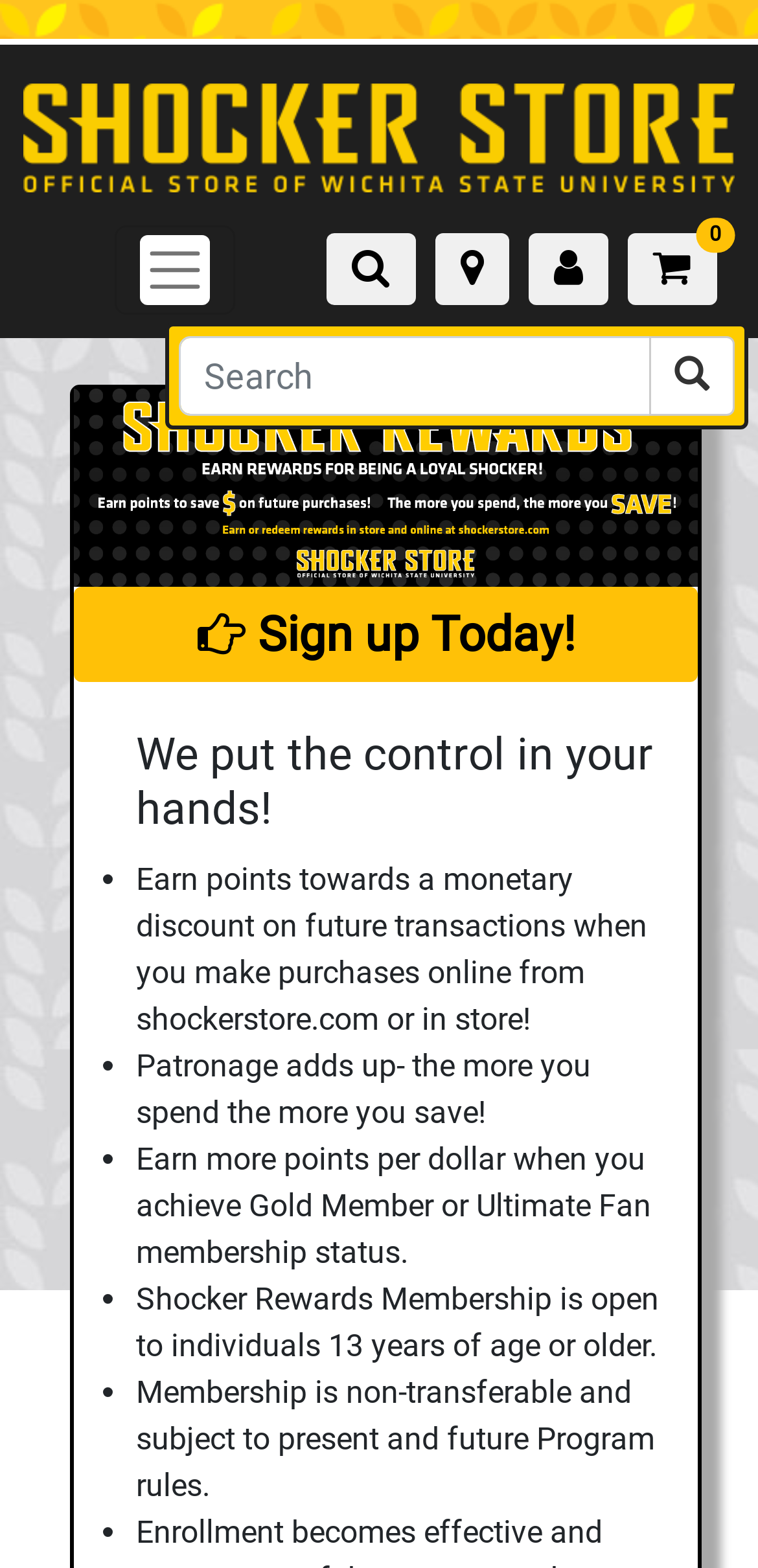What is the minimum age requirement for membership? Based on the screenshot, please respond with a single word or phrase.

13 years old